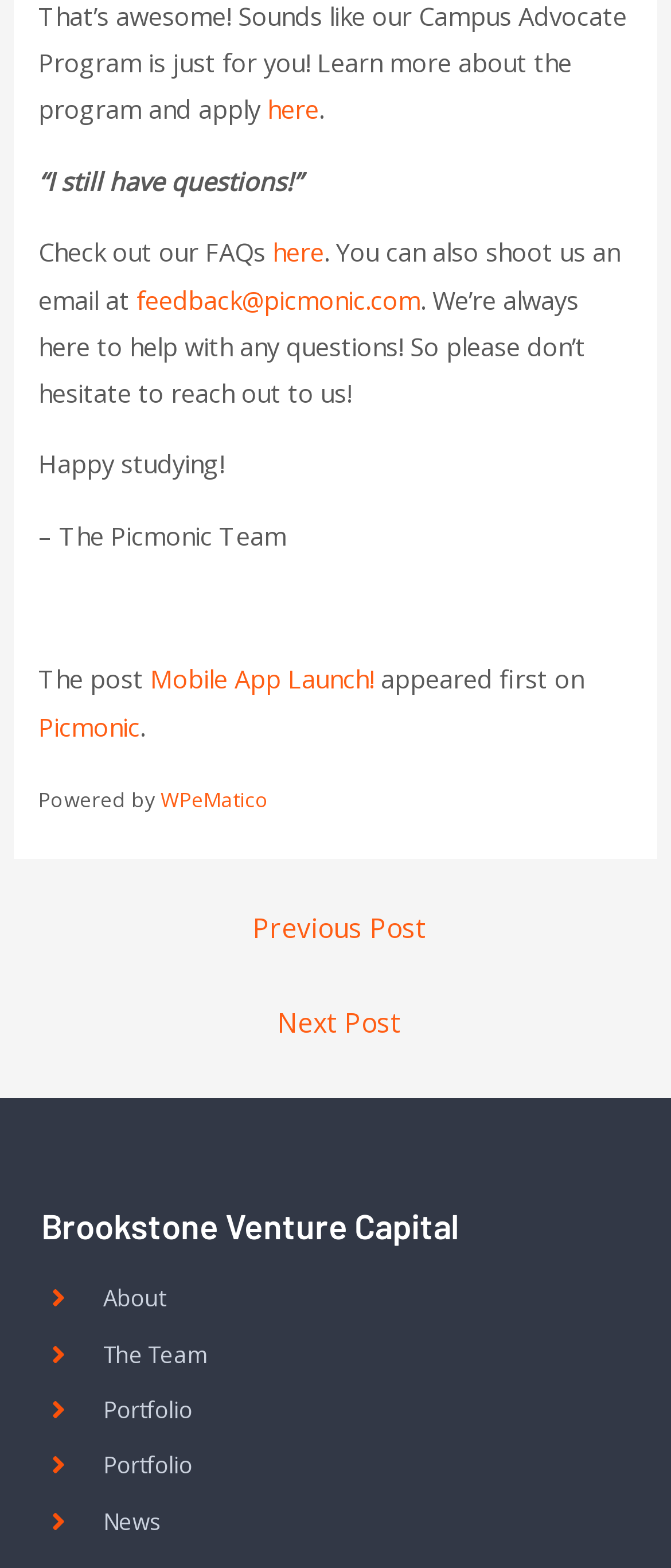Please mark the bounding box coordinates of the area that should be clicked to carry out the instruction: "Visit the 'About' page of Brookstone Venture Capital".

[0.062, 0.815, 0.897, 0.841]